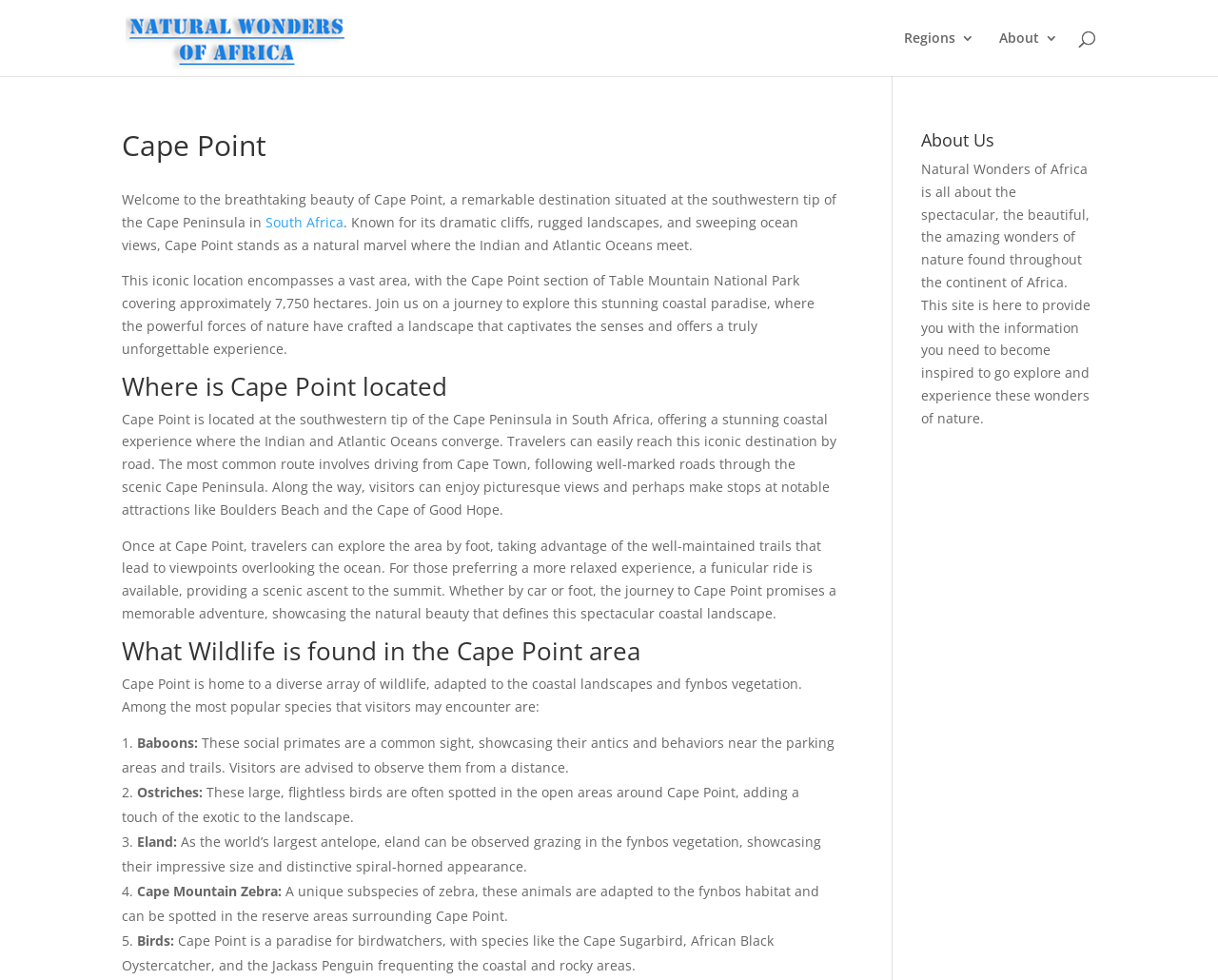Using the webpage screenshot, find the UI element described by alt="Natural Wonders of Africa". Provide the bounding box coordinates in the format (top-left x, top-left y, bottom-right x, bottom-right y), ensuring all values are floating point numbers between 0 and 1.

[0.103, 0.028, 0.285, 0.046]